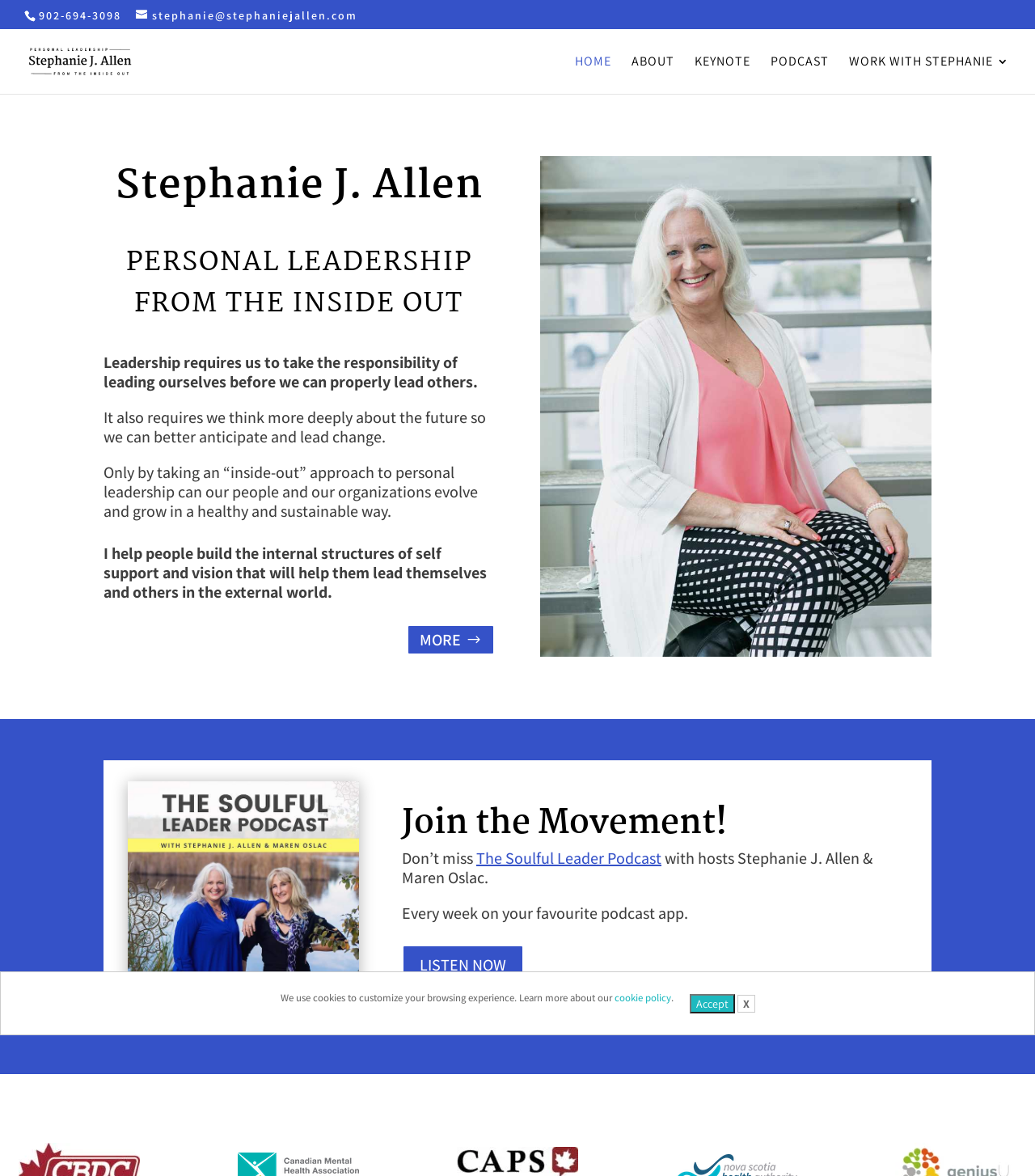Identify the bounding box for the described UI element: "The Soulful Leader Podcast".

[0.46, 0.721, 0.639, 0.739]